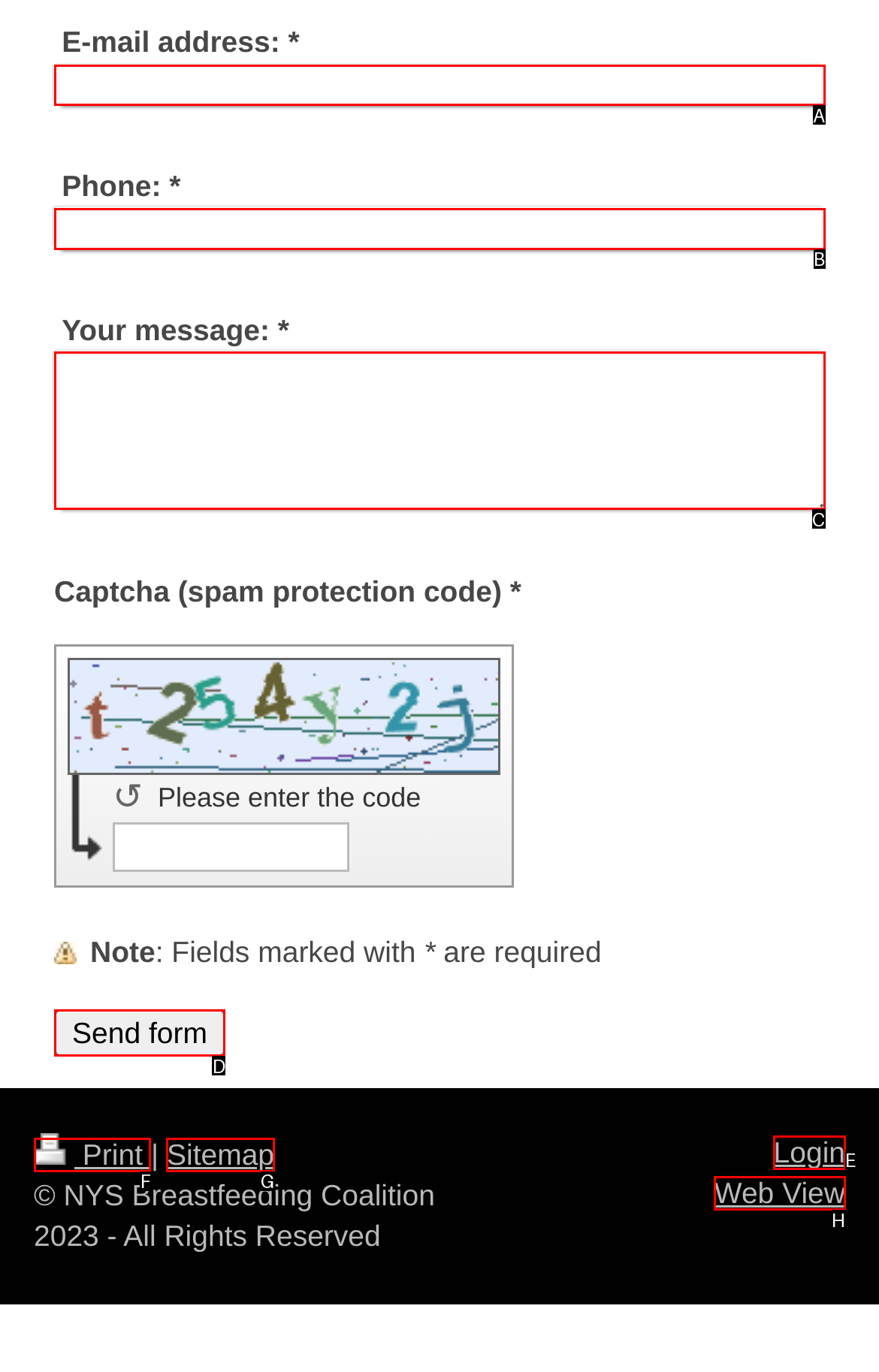Out of the given choices, which letter corresponds to the UI element required to Click Send form? Answer with the letter.

D